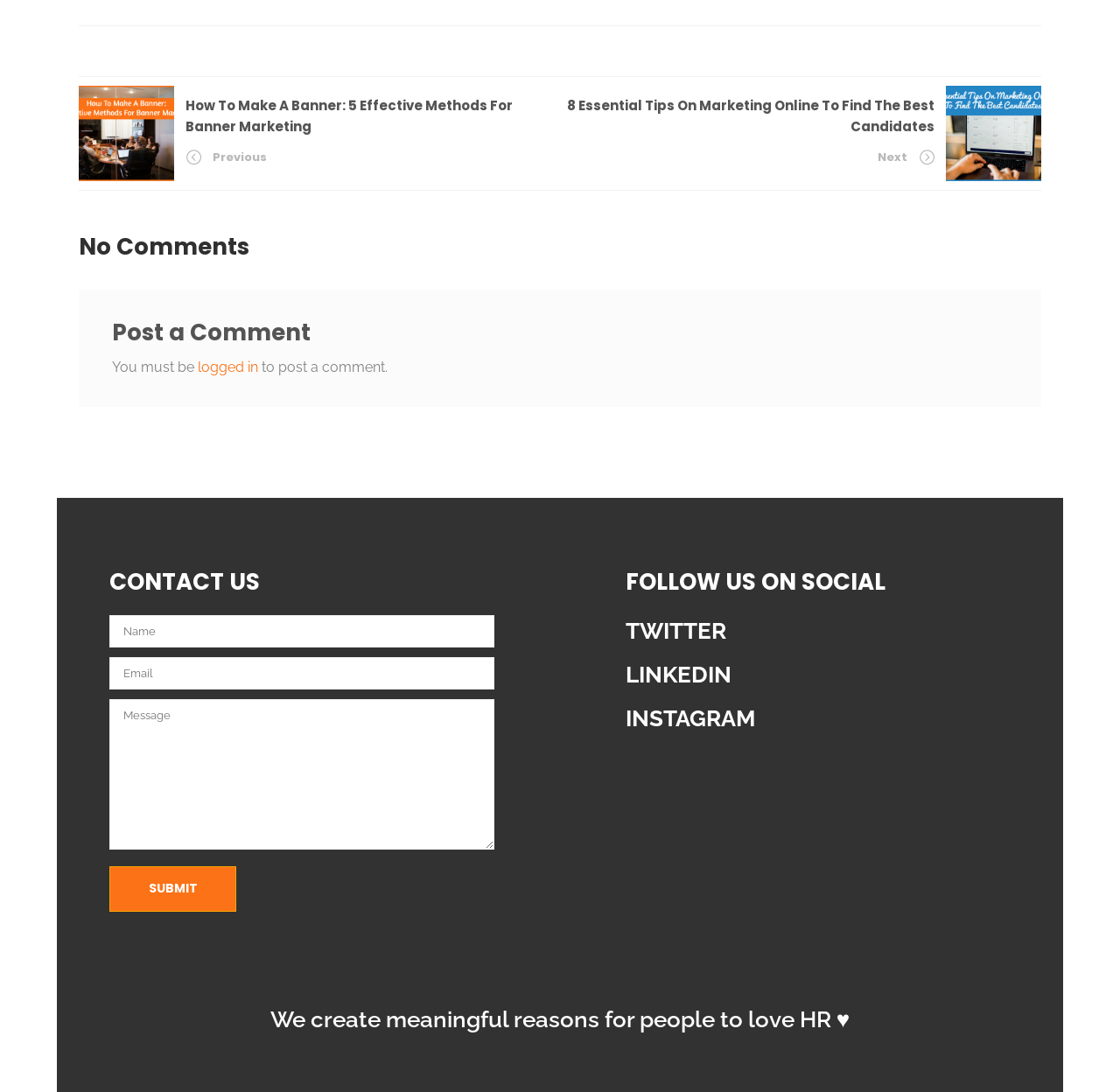Locate the bounding box coordinates of the element's region that should be clicked to carry out the following instruction: "Click on the 'TWITTER' link". The coordinates need to be four float numbers between 0 and 1, i.e., [left, top, right, bottom].

[0.559, 0.566, 0.648, 0.59]